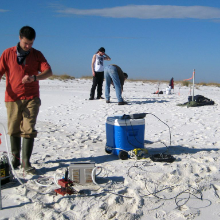What is the primary color of the sky in the image?
Please provide a single word or phrase in response based on the screenshot.

Blue